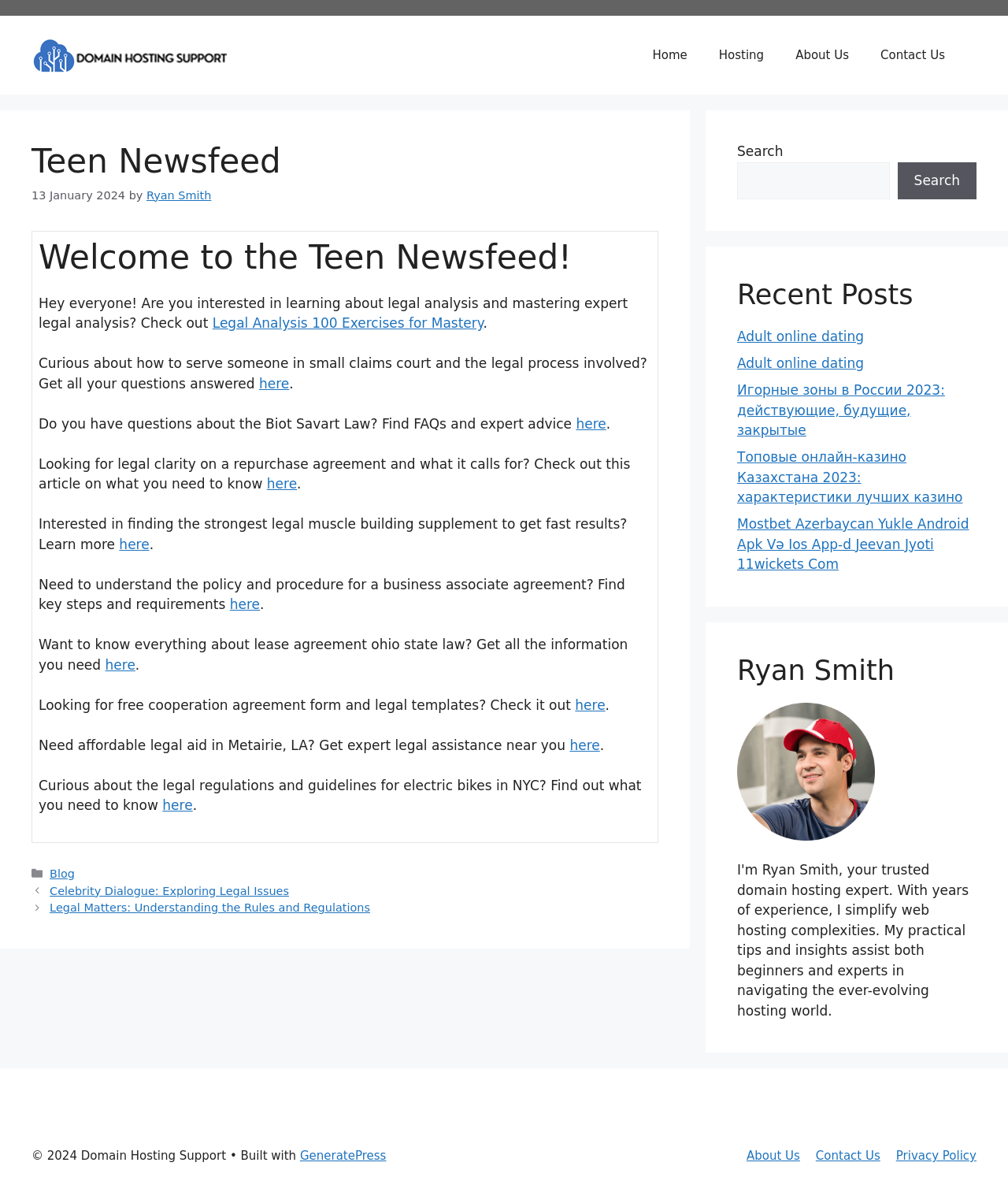What is the topic of the article?
Using the image, answer in one word or phrase.

Legal Analysis